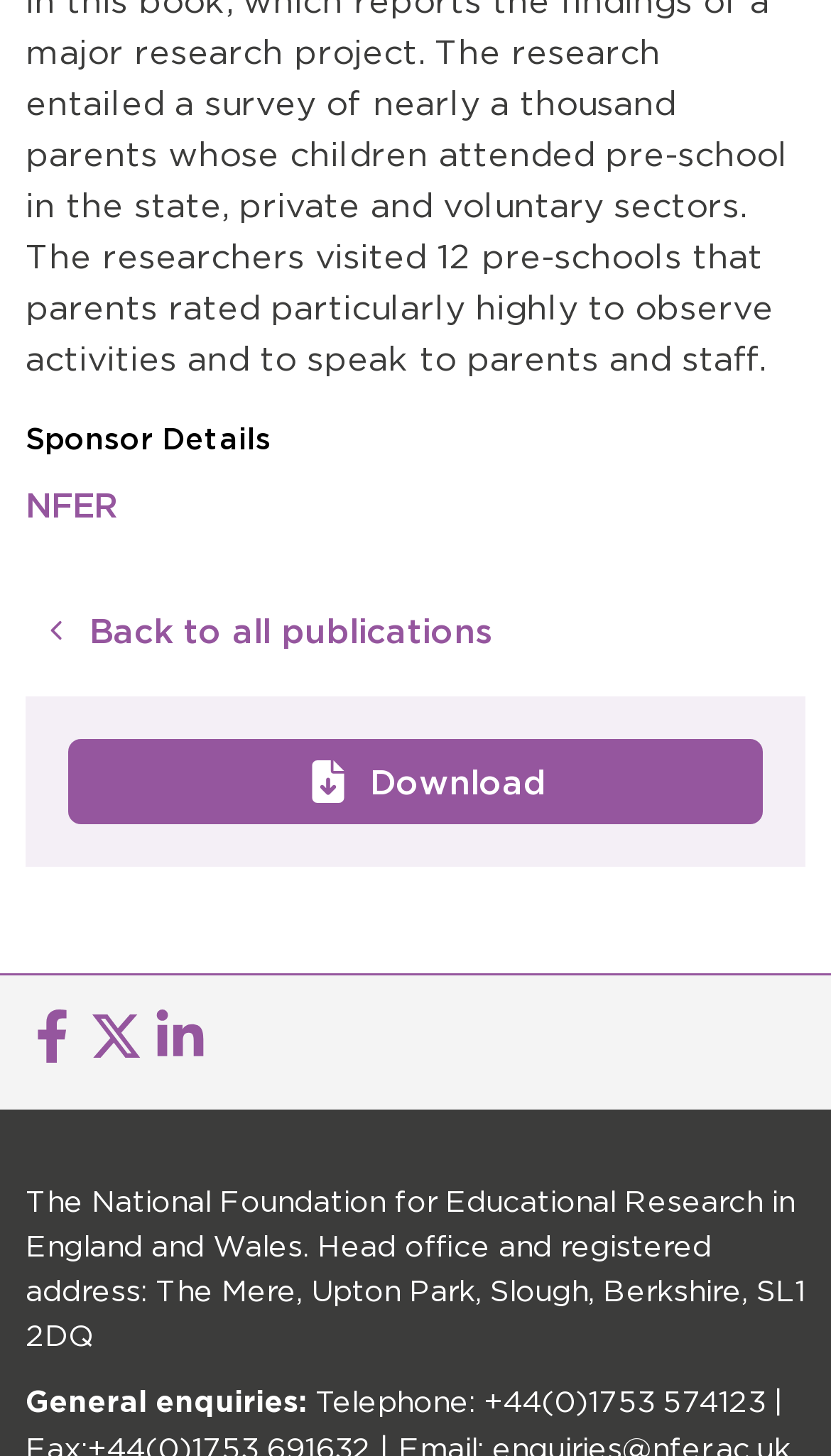What is the purpose of the 'Download' link?
Please give a detailed and elaborate answer to the question based on the image.

The 'Download' link is likely to be used to download a publication, as it is located near the heading 'Sponsor Details' and the link 'Back to all publications', suggesting that it is related to accessing or downloading a publication.